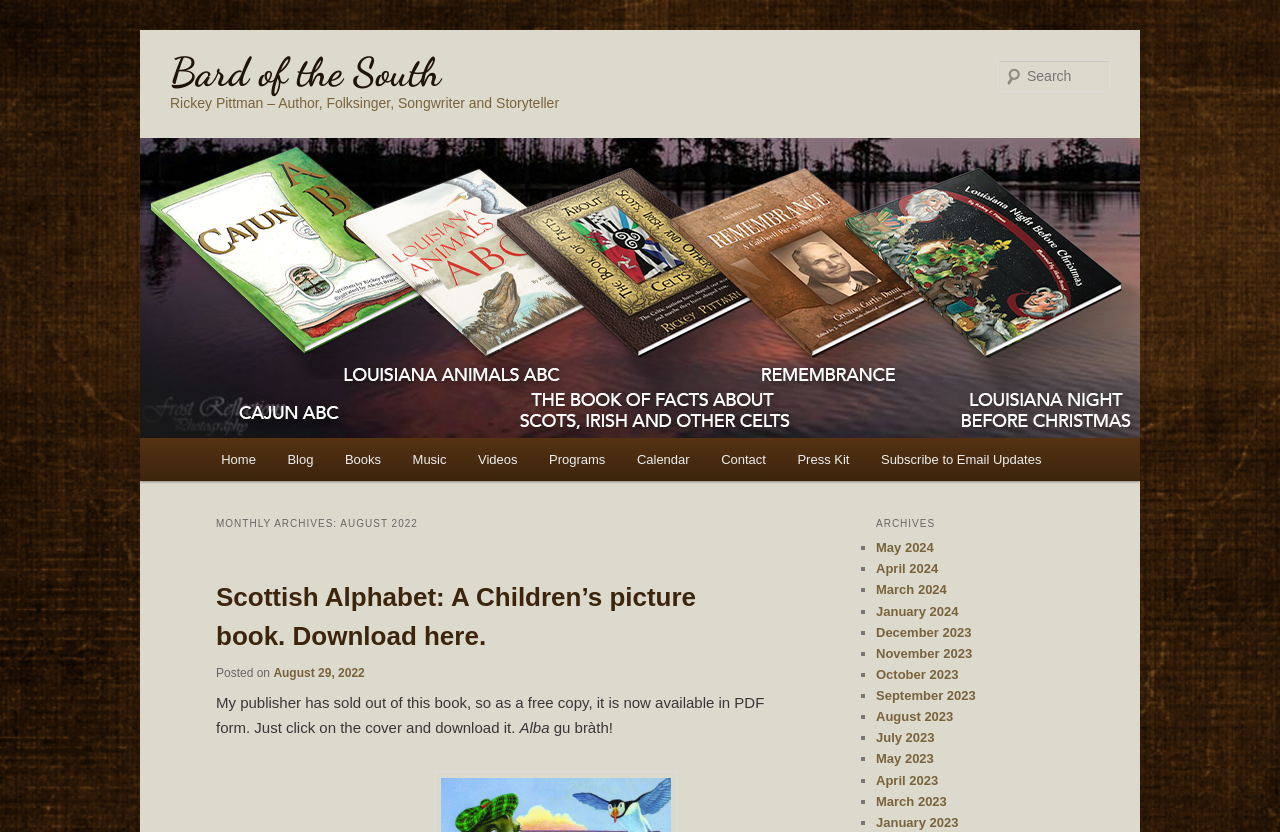What is the name of the author?
Based on the image, answer the question in a detailed manner.

The answer can be found in the heading 'Rickey Pittman – Author, Folksinger, Songwriter and Storyteller' which is located at the top of the webpage.